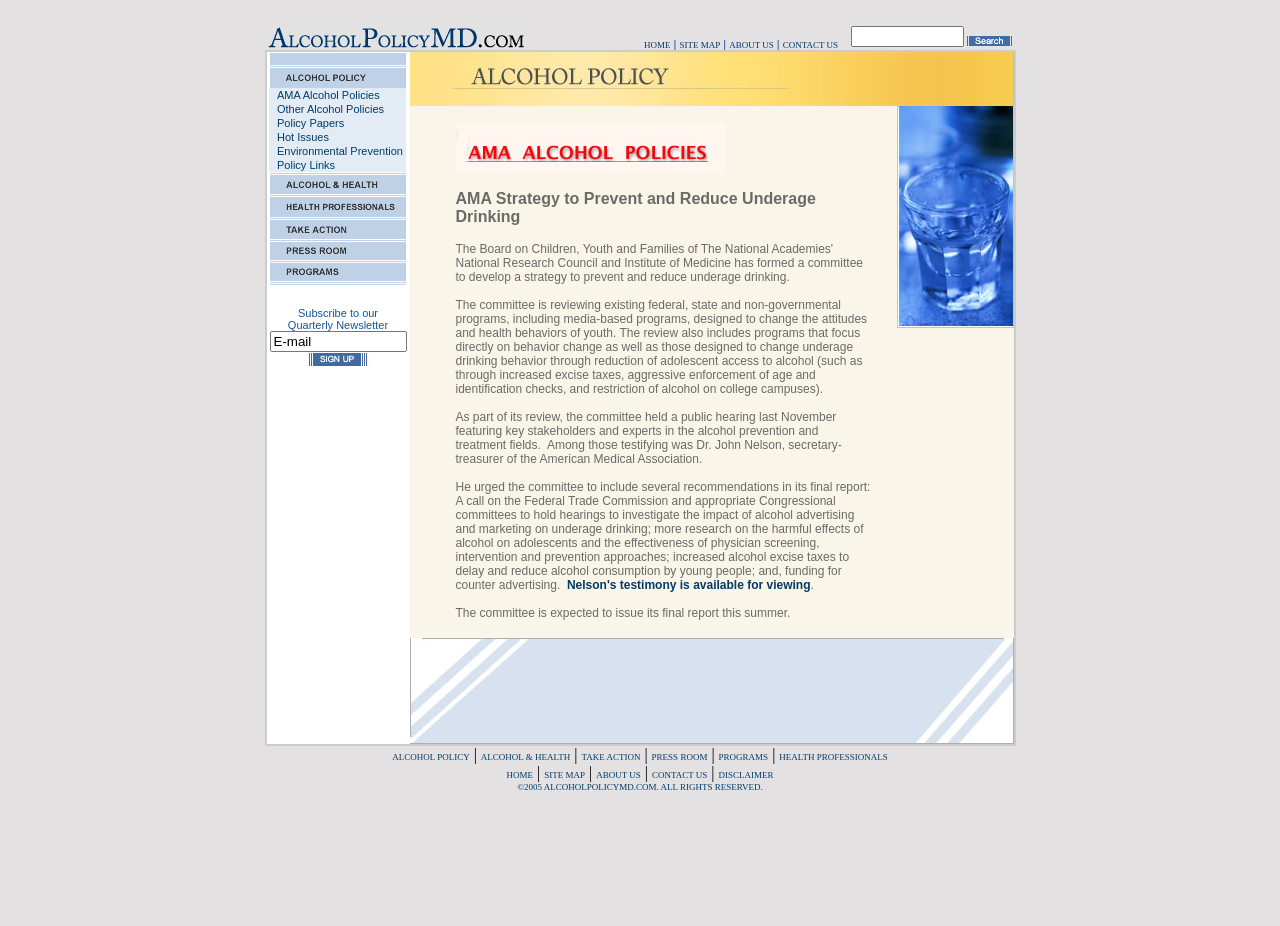Determine the bounding box coordinates for the region that must be clicked to execute the following instruction: "go to about us".

[0.57, 0.043, 0.604, 0.054]